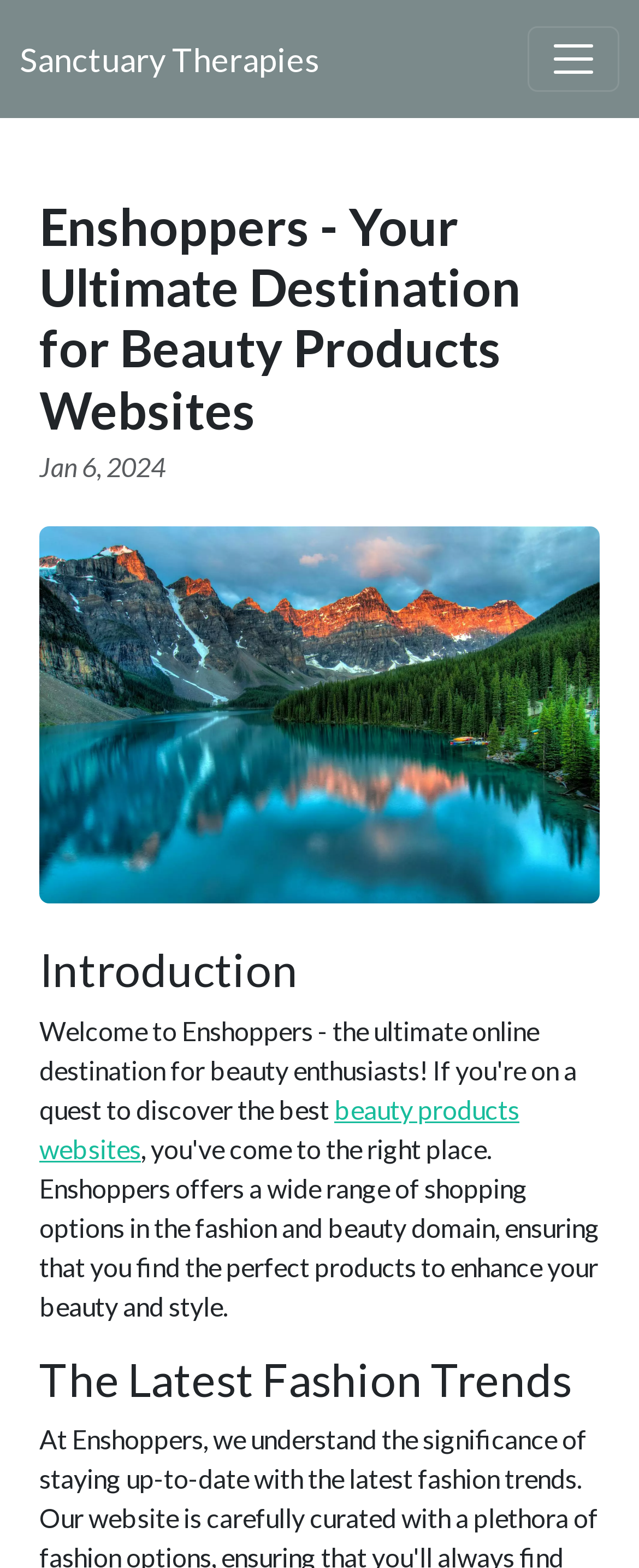Identify the bounding box of the UI element described as follows: "beauty products websites". Provide the coordinates as four float numbers in the range of 0 to 1 [left, top, right, bottom].

[0.062, 0.697, 0.813, 0.742]